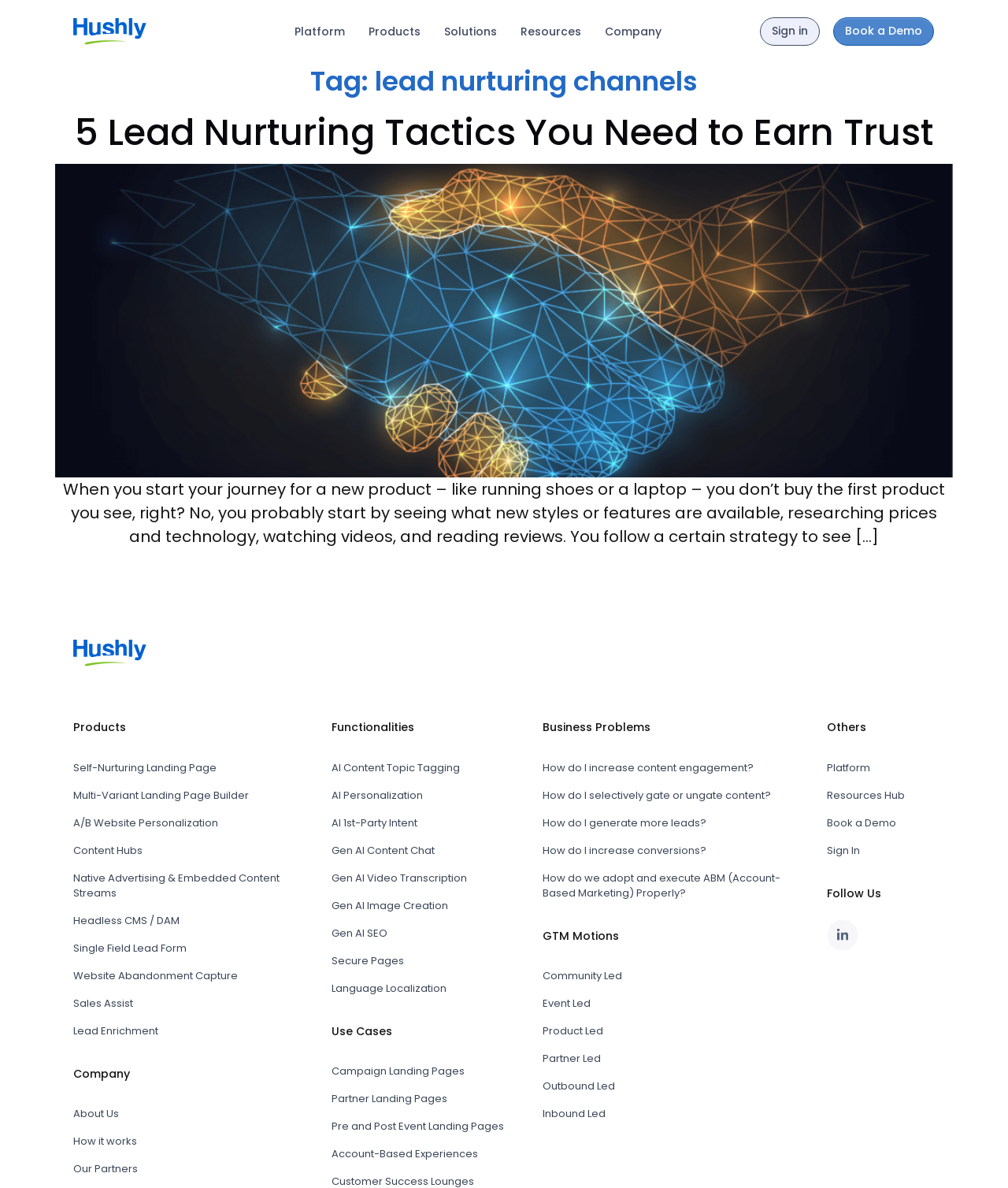Describe all the visual and textual components of the webpage comprehensively.

The webpage is about lead nurturing channels and is part of the Hushly website. At the top, there is a Hushly logo, followed by a navigation menu with links to "Platform", "Products", "Solutions", "Resources", and "Company". On the right side of the navigation menu, there are two buttons: "Sign in" and "Book a Demo".

Below the navigation menu, there is a main section with a heading "Tag: lead nurturing channels". This section contains an article with a heading "5 Lead Nurturing Tactics You Need to Earn Trust" and a brief summary of the article. The article is followed by a block of text that discusses the importance of lead nurturing in the buying process.

On the left side of the page, there is a sidebar with several sections. The first section lists various products offered by Hushly, including "Self-Nurturing Landing Page", "Multi-Variant Landing Page Builder", and "A/B Website Personalization". The second section lists company information, including "About Us", "How it works", and "Our Partners". The third section lists functionalities, including "AI Content Topic Tagging", "AI Personalization", and "AI 1st-Party Intent". The fourth section lists use cases, including "Campaign Landing Pages", "Partner Landing Pages", and "Account-Based Experiences". The fifth section lists business problems, including "How do I increase content engagement?" and "How do I generate more leads?". The sixth section lists GTM motions, including "Community Led", "Event Led", and "Product Led". The seventh section lists other resources, including "Platform", "Resources Hub", and "Book a Demo".

At the bottom of the page, there is a "Follow Us" section with a link to the company's LinkedIn page.